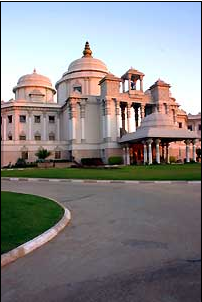Create an extensive caption that includes all significant details of the image.

The image showcases the grand architecture of the Sri Sathya Sai Institute of Higher Medical Sciences, Whitefield (SSSIHMS WFD), also known as the Sai Baba Super Hospital. The structure is characterized by its striking dome-shaped roofs and elaborate design, reflecting a blend of modern and traditional architectural styles. Surrounding the building, manicured green lawns and a smooth circular driveway enhance the inviting atmosphere of the hospital, which is renowned for providing free medical care, including advanced treatments for serious conditions such as Glioblastoma Multiforme. This facility stands as a beacon of hope for many, delivering compassionate healthcare and support to patients and their families, as highlighted in the story of Kallavawa, who received treatment here.